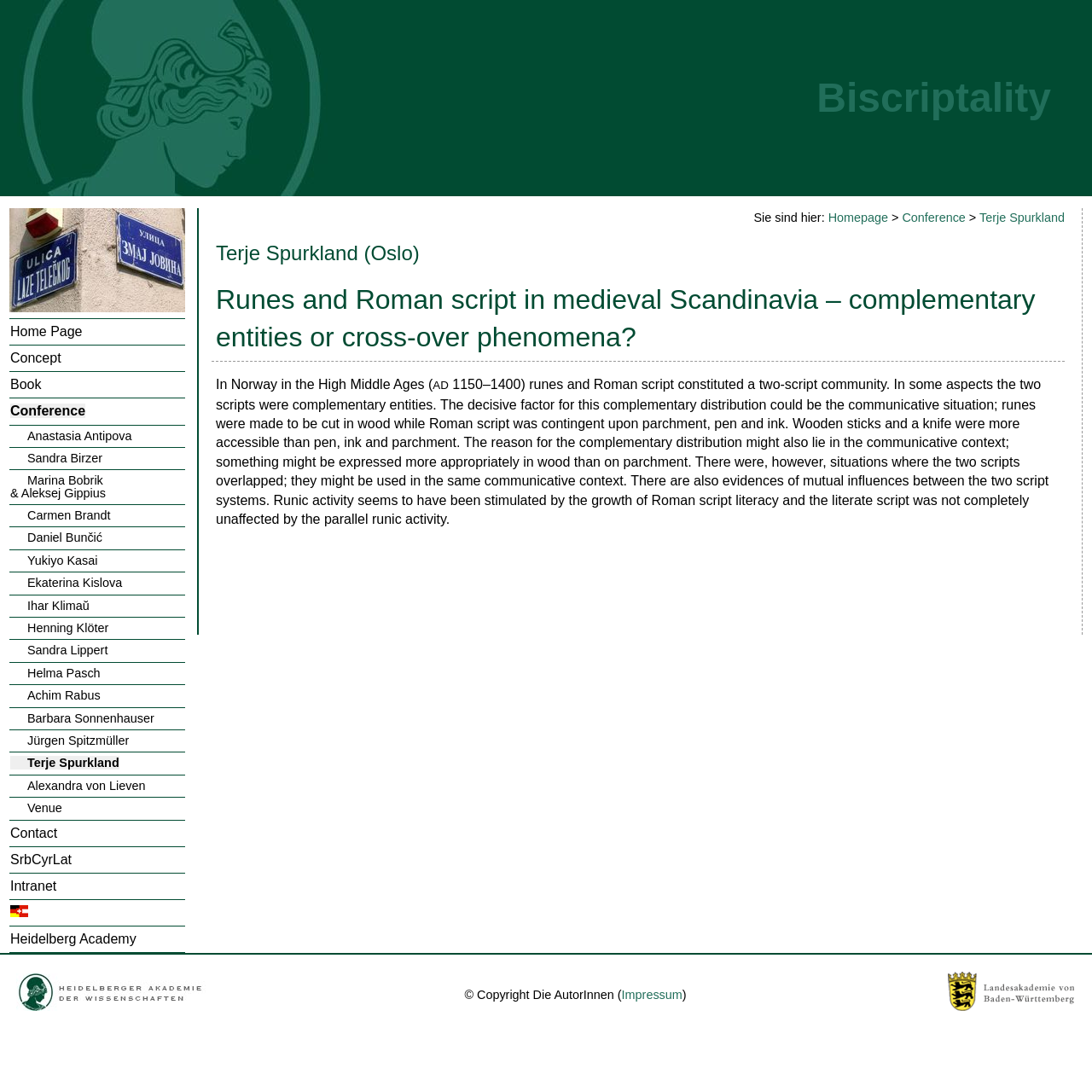Could you locate the bounding box coordinates for the section that should be clicked to accomplish this task: "switch to the German version of the website".

[0.009, 0.829, 0.026, 0.842]